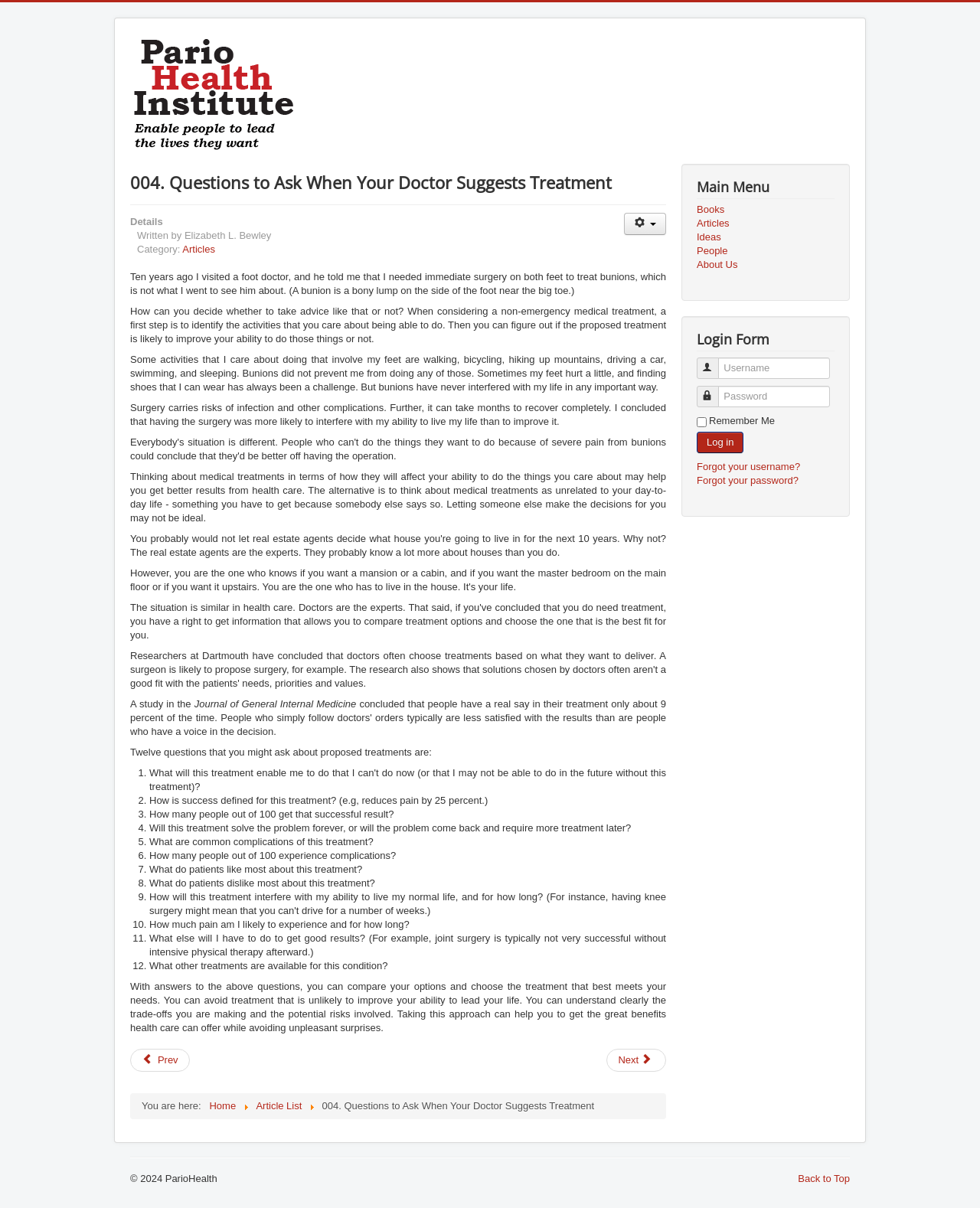Present a detailed account of what is displayed on the webpage.

This webpage is about a health-related article titled "004. Questions to Ask When Your Doctor Suggests Treatment". At the top, there is a link to "ParioHealth" accompanied by an image, and a main content area below. The main content area is divided into several sections.

The first section is a heading with the article title, followed by a button labeled "User tools" and a description list with details about the article, including the author's name, "Elizabeth L. Bewley", and the category, "Articles".

The main article content starts below, with a personal anecdote about visiting a foot doctor and being advised to undergo surgery for bunions. The author explains how they decided not to undergo the surgery and instead focused on identifying the activities they care about being able to do, and whether the proposed treatment would improve their ability to do those things.

The article then presents a list of 12 questions to ask when considering a non-emergency medical treatment, including "How is success defined for this treatment?", "What are common complications of this treatment?", and "What else will I have to do to get good results?". Each question is numbered and presented in a clear and concise manner.

Below the list of questions, there is a concluding paragraph that summarizes the importance of taking an informed approach to medical treatment.

On the right side of the page, there is a navigation menu with links to other articles, including "Previous article: 003. Side Effects of Medications Can Be Deadly" and "Next article: 005. Are You Being Treated for the Wrong Condition?". There is also a "Breadcrumbs" navigation section that shows the current location within the website.

At the bottom of the page, there is a login form with fields for username and password, as well as links to forgot username and password. There is also a copyright notice and a link to "Back to Top".